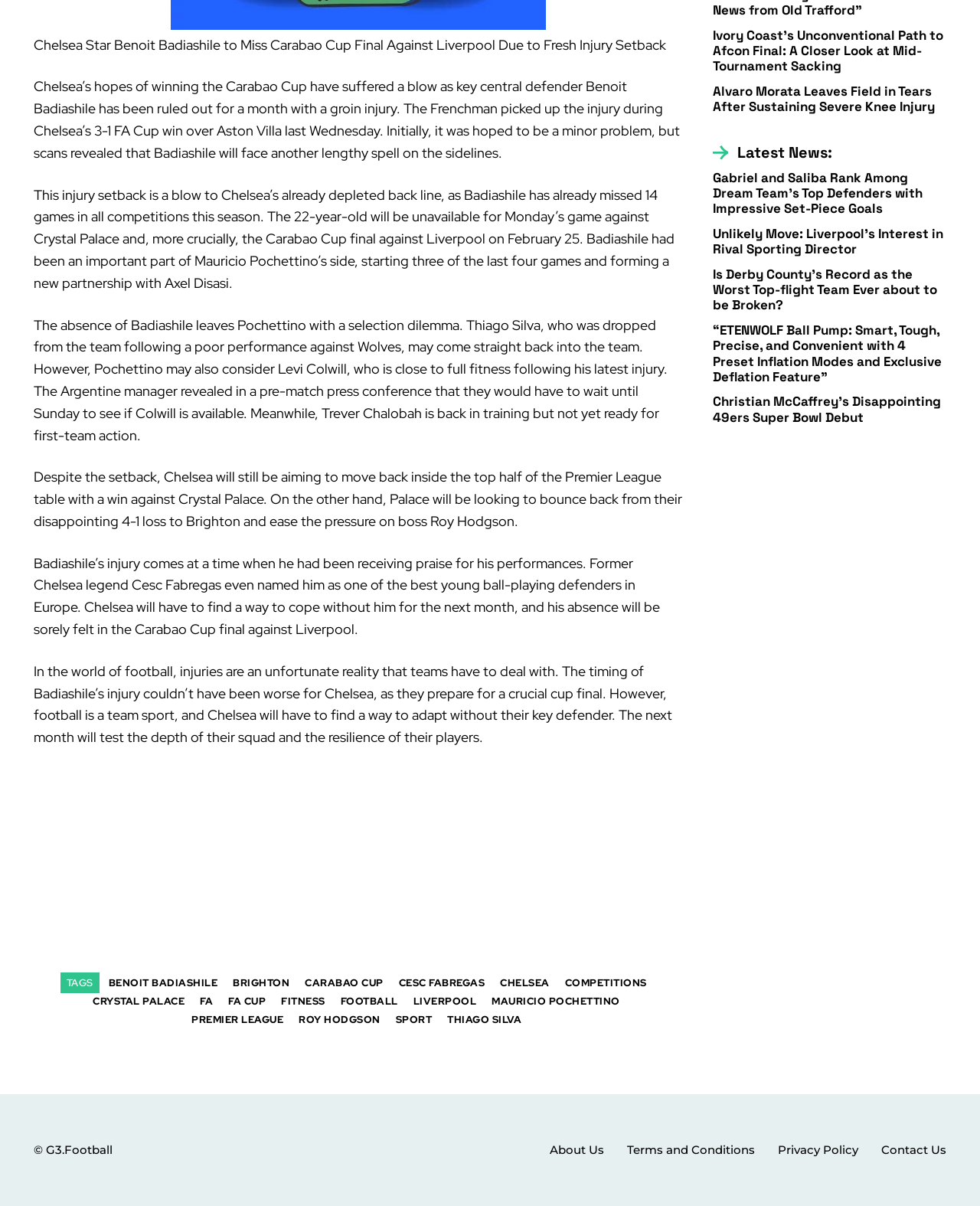Pinpoint the bounding box coordinates of the clickable element needed to complete the instruction: "Click on the link to read about Benoit Badiashile". The coordinates should be provided as four float numbers between 0 and 1: [left, top, right, bottom].

[0.104, 0.806, 0.228, 0.824]